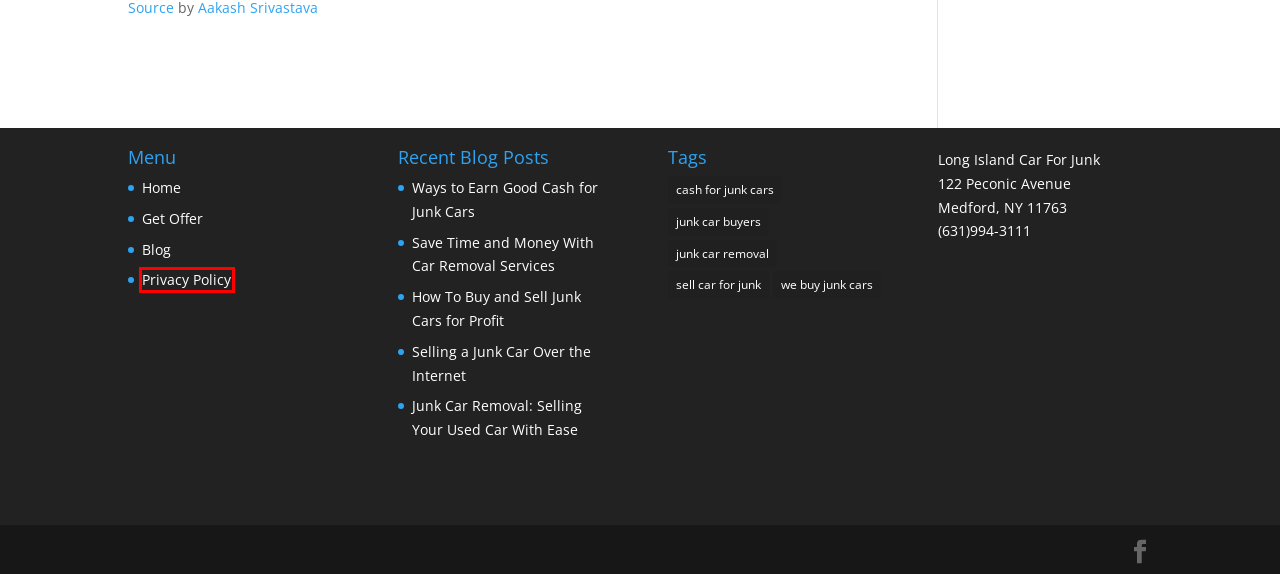You are given a screenshot of a webpage with a red rectangle bounding box. Choose the best webpage description that matches the new webpage after clicking the element in the bounding box. Here are the candidates:
A. How To Buy and Sell Junk Cars for Profit | LongIslandCarForJunk.com
B. sell car for junk | LongIslandCarForJunk.com
C. Ways to Earn Good Cash for Junk Cars | LongIslandCarForJunk.com
D. Get Offer | LongIslandCarForJunk.com
E. Privacy Policy | LongIslandCarForJunk.com
F. junk car removal | LongIslandCarForJunk.com
G. Junk Car Removal: Selling Your Used Car With Ease | LongIslandCarForJunk.com
H. Selling a Junk Car Over the Internet | LongIslandCarForJunk.com

E